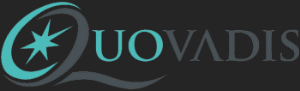Create a detailed narrative for the image.

The image features the logo of "Quovadis," subtly capturing the essence of the brand. The logo is designed with an elegant turquoise color, showcasing a stylized star that suggests guidance and direction, symbolizing the company's ethos. Below the star emblem, the name "QUO VADIS" is displayed in a sleek, modern font, conveying professionalism and credibility. The backdrop is a dark shade, which enhances the vibrancy of the logo, making it stand out. This logo likely represents the brand's commitment to providing insightful content and resources, potentially related to relationship advice or personal development, as inferred from the context surrounding the image.